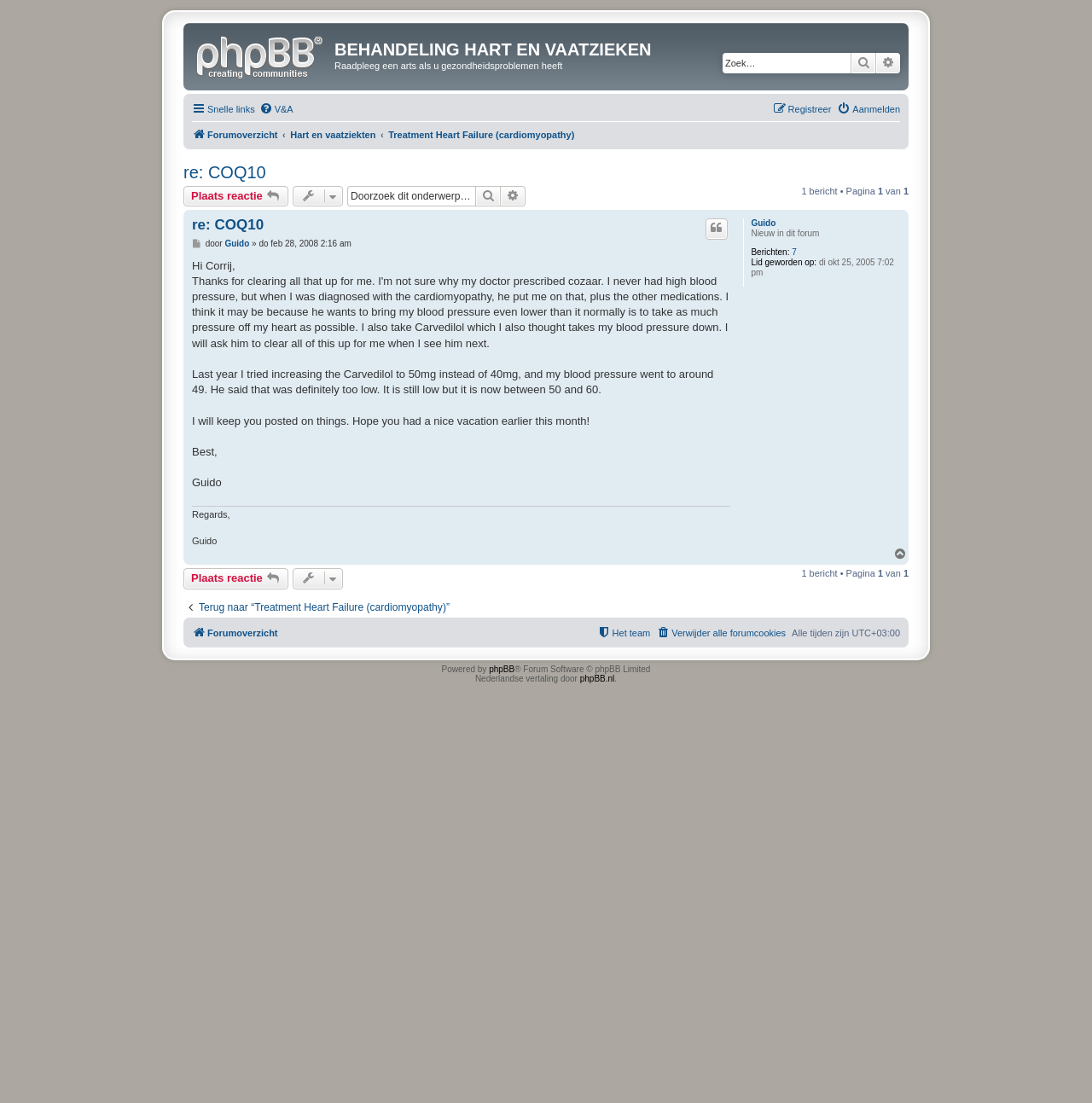Please find the bounding box coordinates of the section that needs to be clicked to achieve this instruction: "Search for keywords".

[0.662, 0.048, 0.779, 0.067]